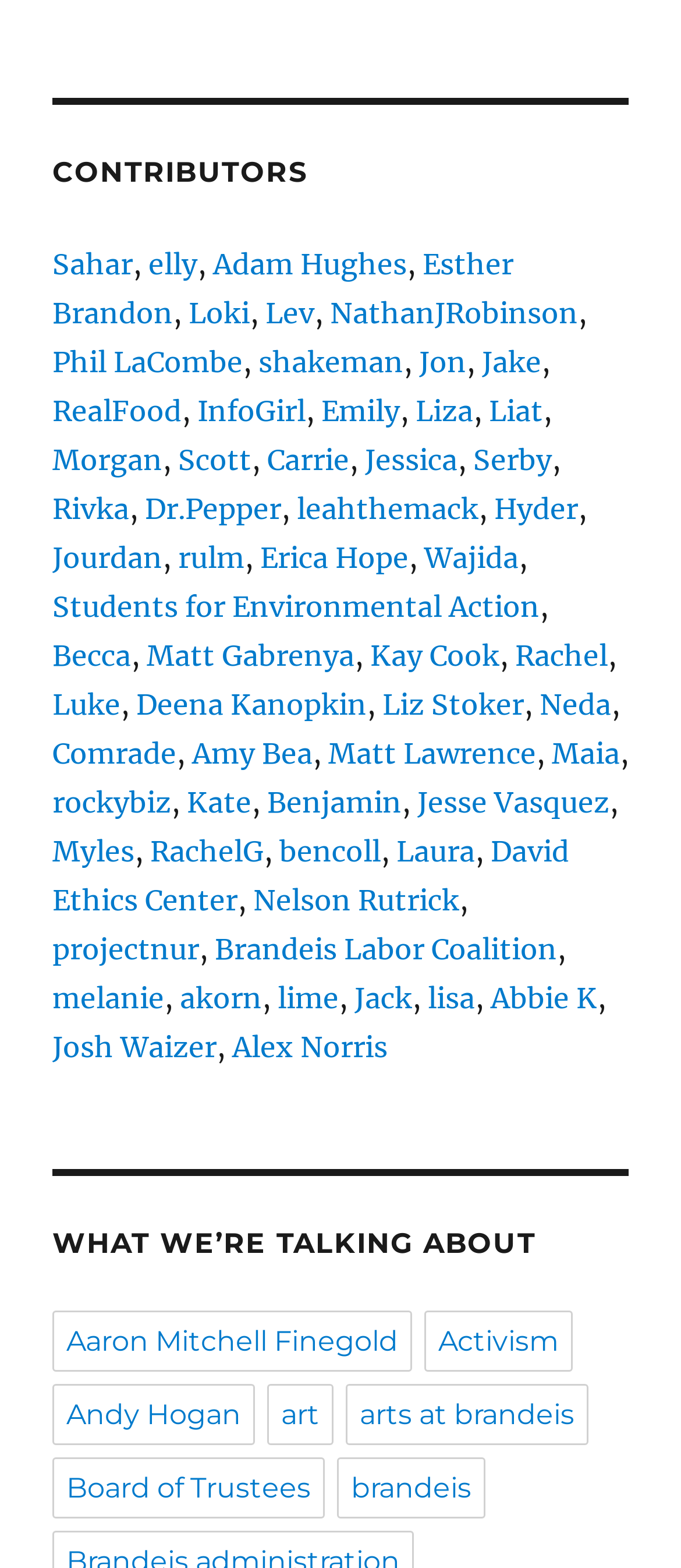Based on what you see in the screenshot, provide a thorough answer to this question: How many rows of contributors are there?

I analyzed the y-coordinates of the links and commas under the 'CONTRIBUTORS' heading and found 11 distinct rows.